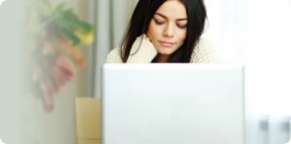Create a detailed narrative that captures the essence of the image.

The image portrays a thoughtful young woman deeply engaged in her work, seated at a desk with a laptop in front of her. She has long dark hair and is dressed in a cozy, light-colored sweater, suggesting a comfortable and focused atmosphere. The background features soft, blurred elements, likely indicating a home office or a serene indoor space, which enhances the sense of concentration. This scene captures the essence of personal determination and professionalism, aligning with the themes of guidance and resources for career development, such as those related to crafting a compelling CV or preparing for job applications.